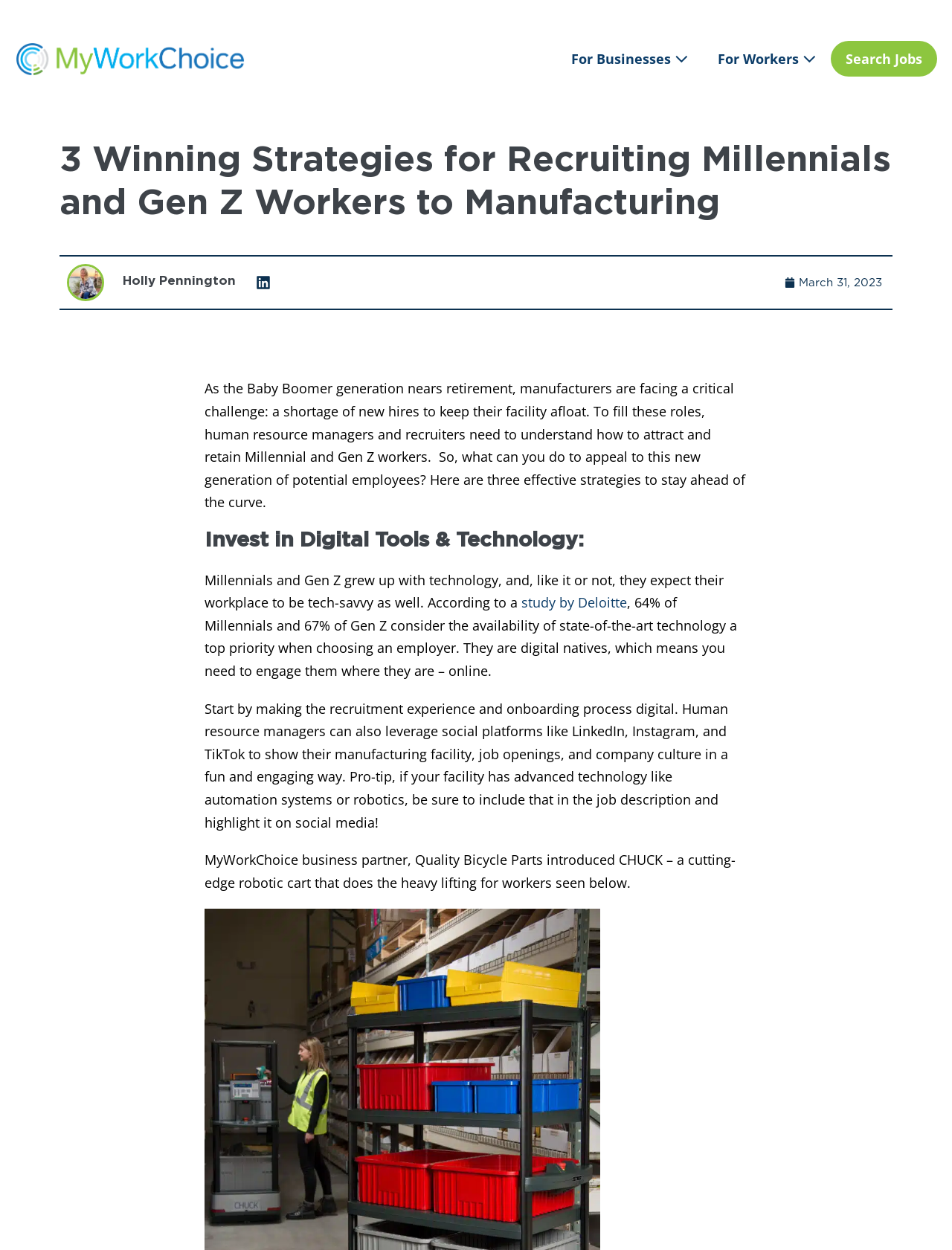What is the age group being discussed in the article? Based on the image, give a response in one word or a short phrase.

Millennials and Gen Z